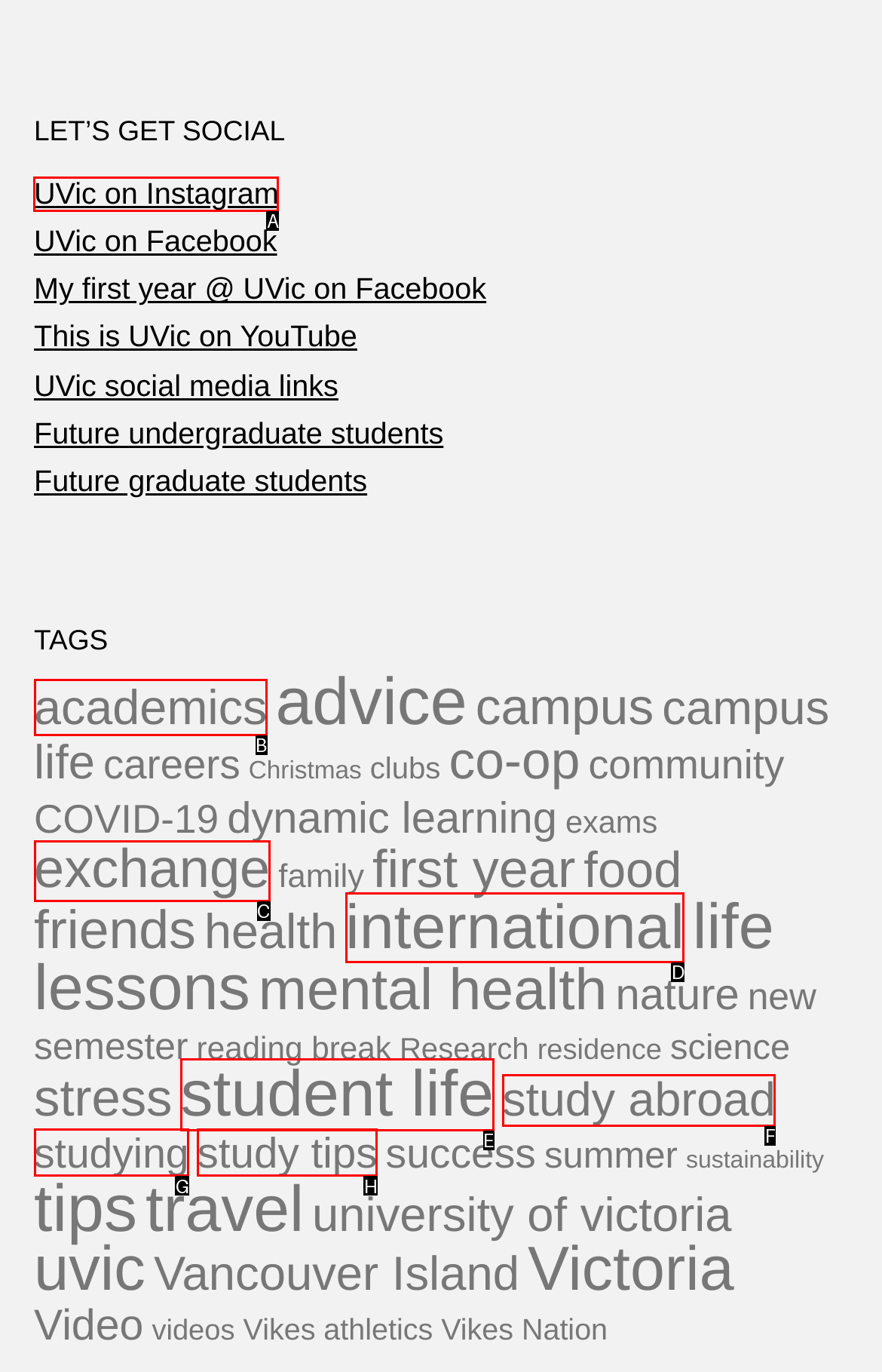Identify the letter of the option to click in order to Click on UVic on Instagram. Answer with the letter directly.

A